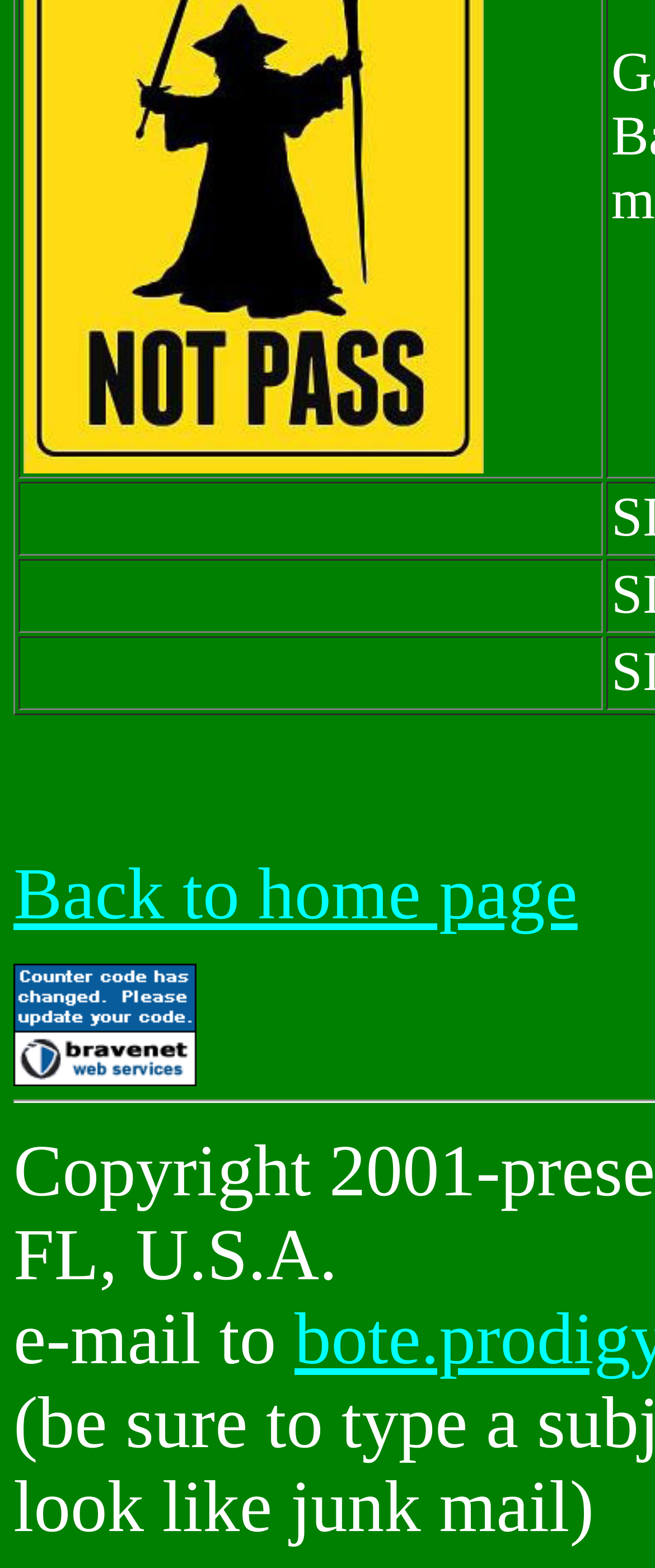What is the function of the 'e-mail to' text?
Could you please answer the question thoroughly and with as much detail as possible?

The 'e-mail to' text suggests that it is related to contact information or a way to send an email to someone or something. Its position at the bottom of the page implies that it might be a secondary or supplementary piece of information.